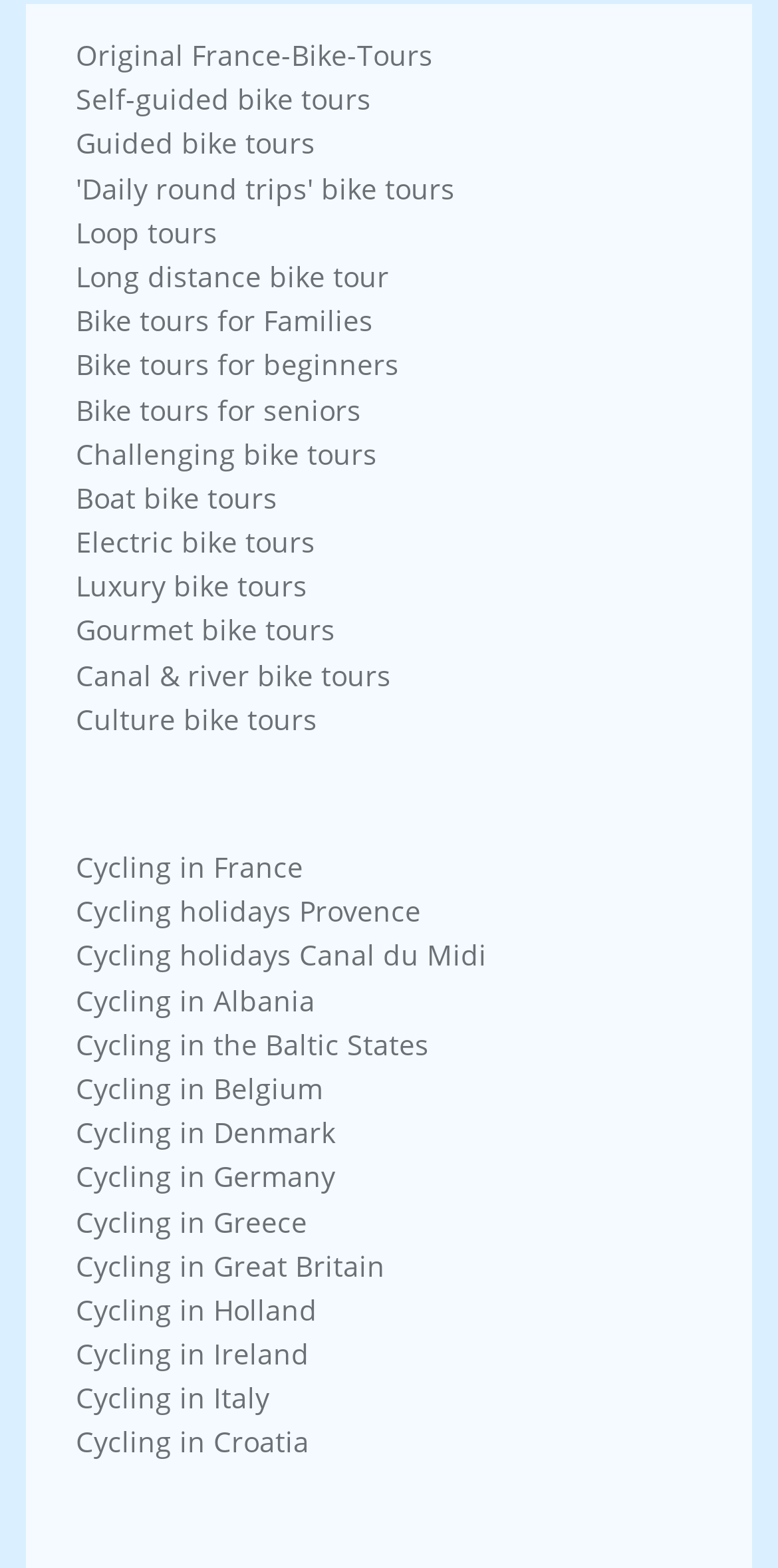Please mark the bounding box coordinates of the area that should be clicked to carry out the instruction: "Explore 'Cycling holidays Provence'".

[0.097, 0.569, 0.541, 0.593]